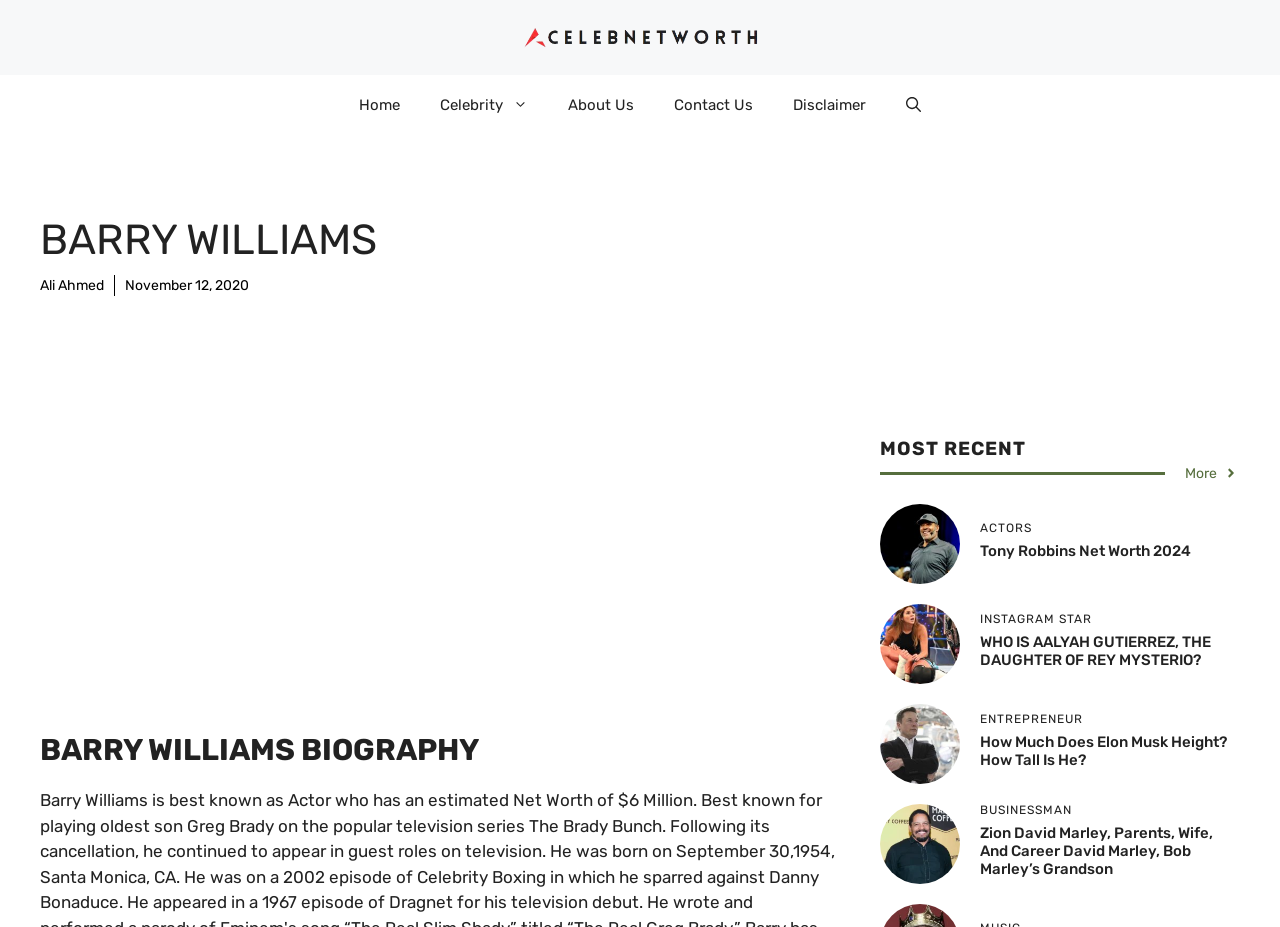Find and indicate the bounding box coordinates of the region you should select to follow the given instruction: "View Barry Williams biography".

[0.031, 0.79, 0.656, 0.829]